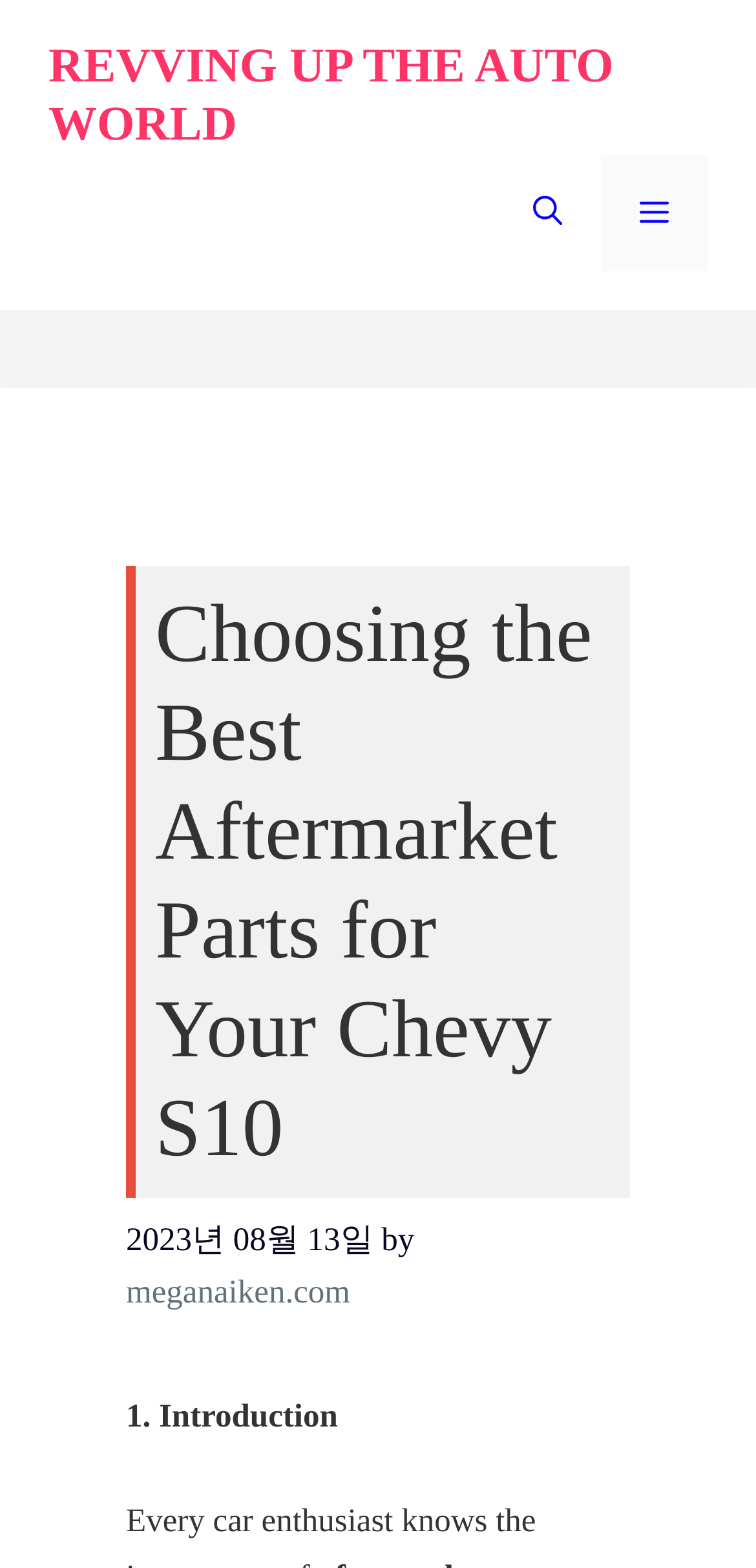Give a detailed account of the webpage's layout and content.

The webpage is about choosing the best aftermarket parts for a Chevy S10, with a focus on the auto world. At the top of the page, there is a banner that spans the entire width, containing a link to the site's title, "REVVING UP THE AUTO WORLD". To the right of the banner, there is a navigation menu with a mobile toggle button, which includes a link to open a search bar and a menu button that controls the primary menu.

Below the banner, there is a header section that takes up most of the page's width. It contains a heading that reads "Choosing the Best Aftermarket Parts for Your Chevy S10", which is the main topic of the page. Next to the heading, there is a time stamp indicating that the content was published on August 13, 2023. The author's name, "meganaiken.com", is also mentioned in this section.

Further down, there is a section labeled "1. Introduction", which suggests that the page is divided into multiple sections or chapters. Overall, the page appears to be a blog post or article that provides information and guidance on selecting the best aftermarket parts for a Chevy S10.